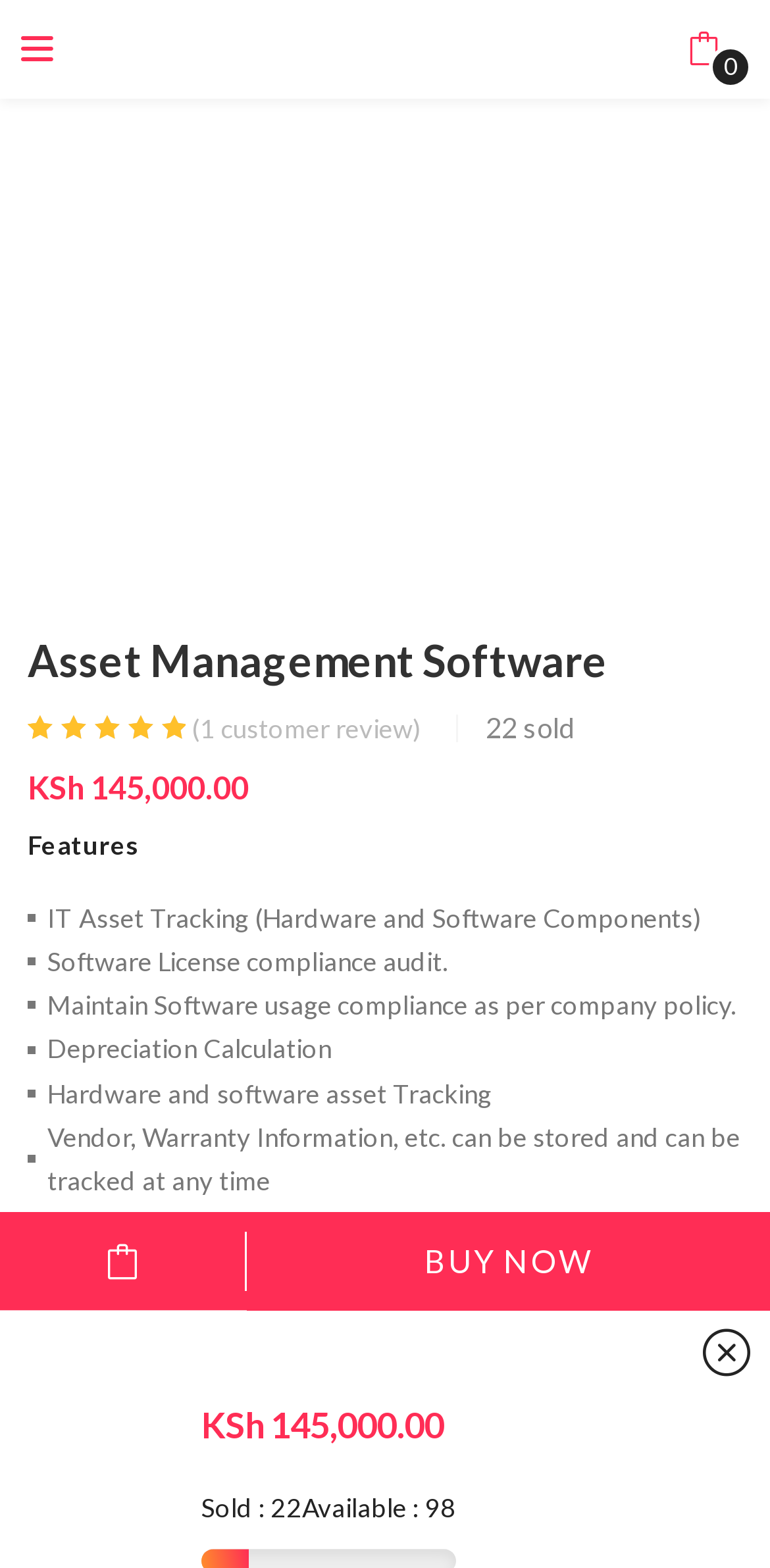Analyze the image and provide a detailed answer to the question: What is the rating of the asset management software?

I found the rating by looking at the image with the text 'Rated 5.00 out of 5' and the static text 'out of 5 based on' and '1 customer rating' nearby, which indicates that the software has a perfect rating based on one customer review.